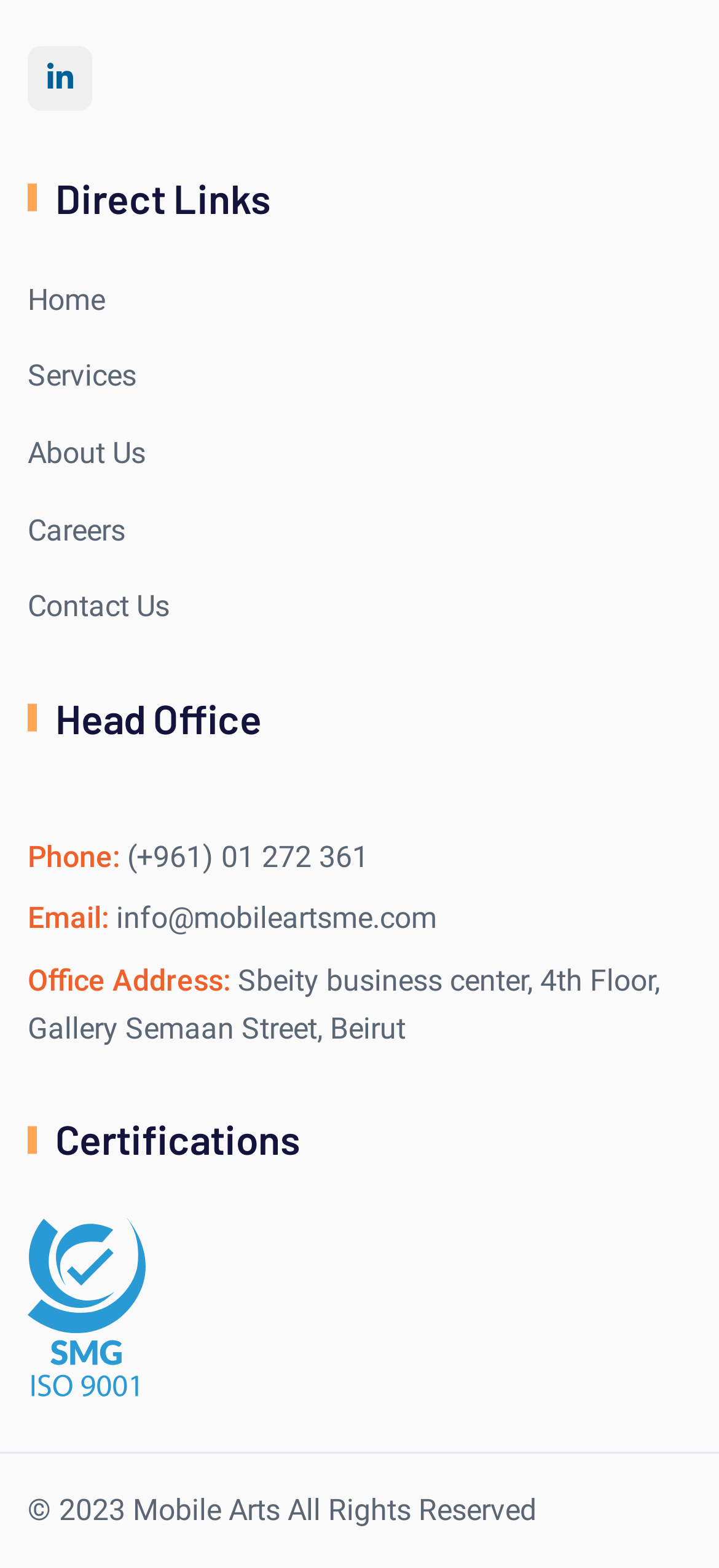Please identify the bounding box coordinates of the element I should click to complete this instruction: 'Email info@mobileartsme.com'. The coordinates should be given as four float numbers between 0 and 1, like this: [left, top, right, bottom].

[0.162, 0.574, 0.608, 0.597]